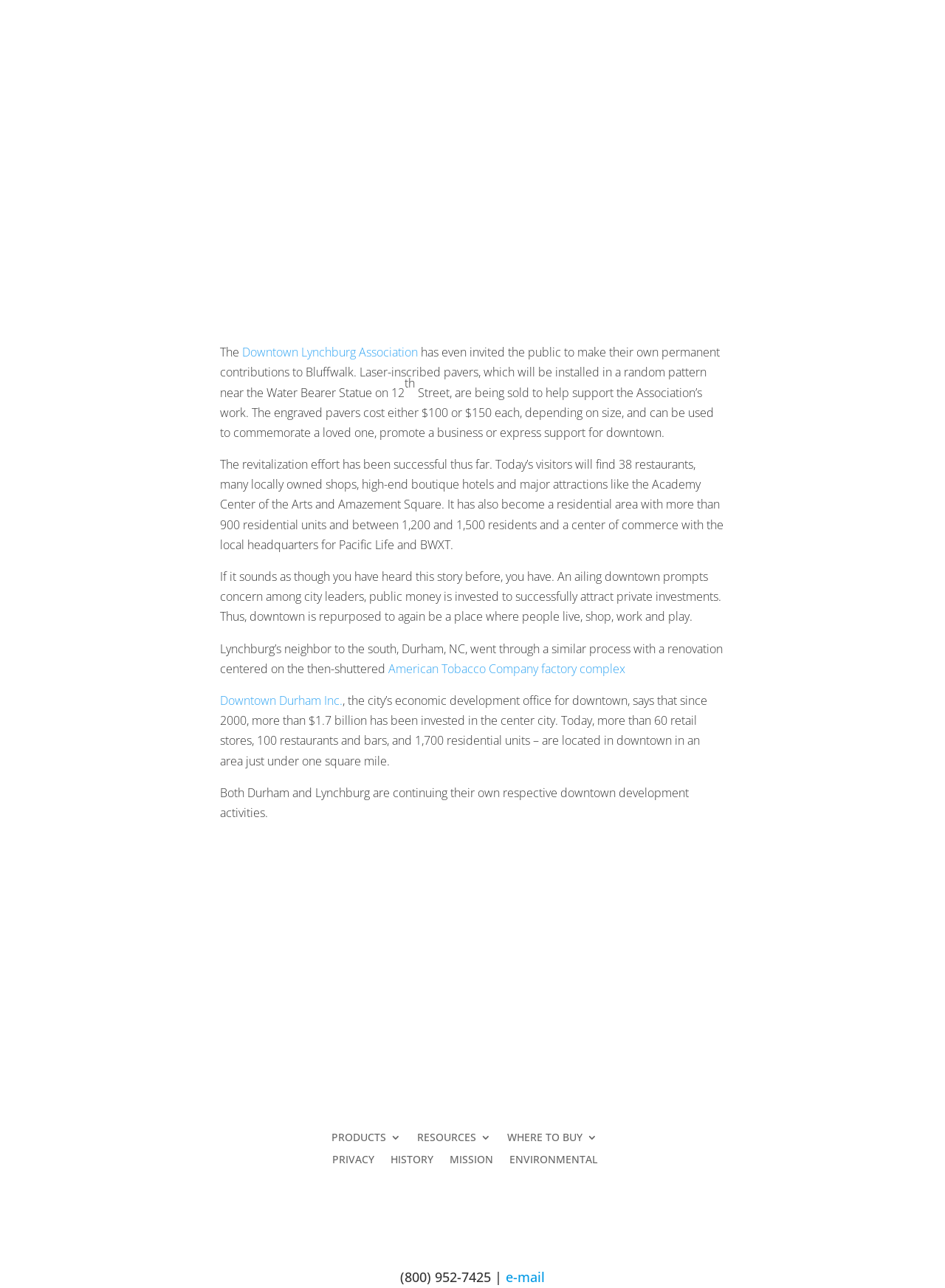What is the Downtown Lynchburg Association?
Please provide a single word or phrase as your answer based on the image.

Organization